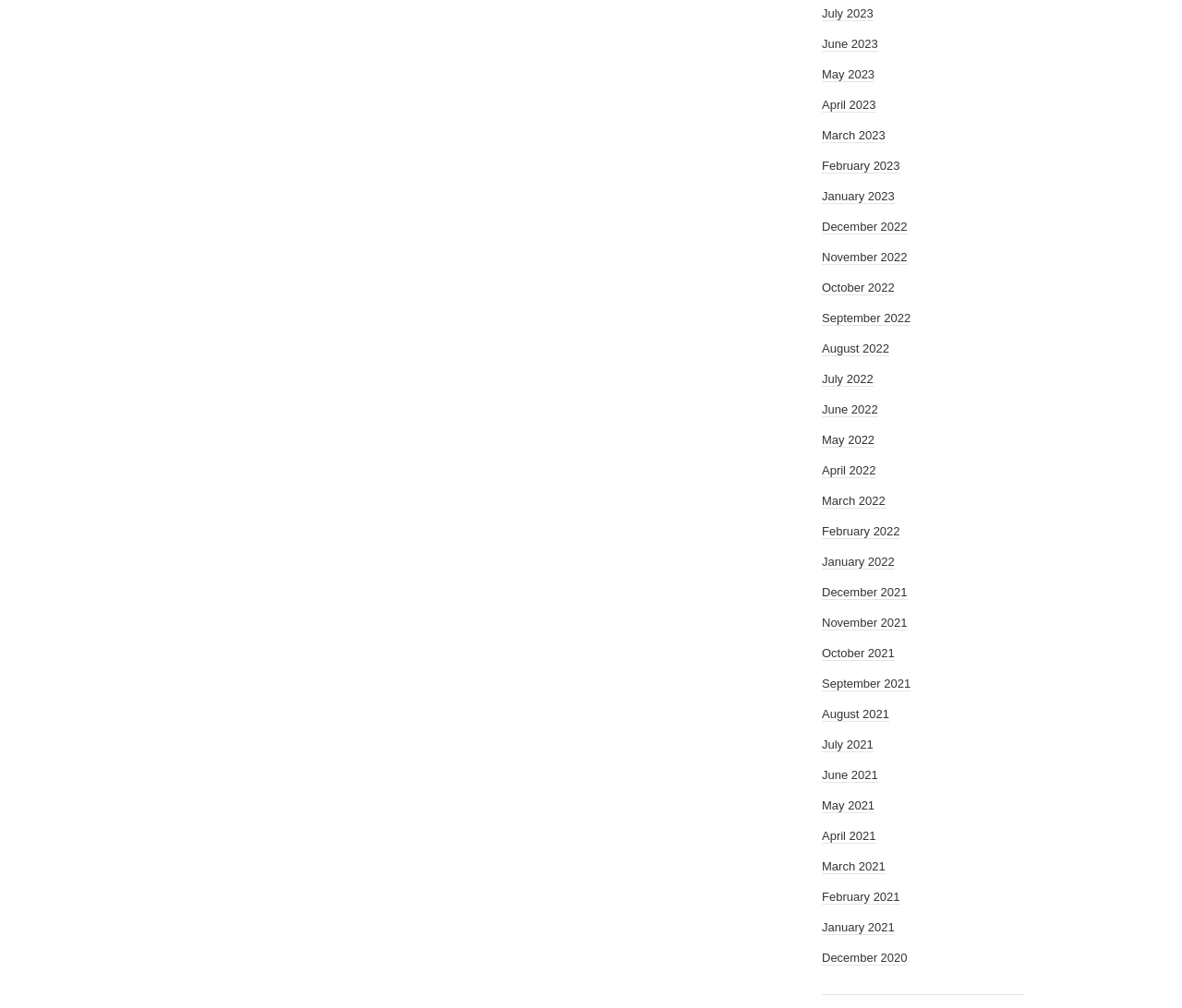What is the most recent month listed? Based on the screenshot, please respond with a single word or phrase.

July 2023